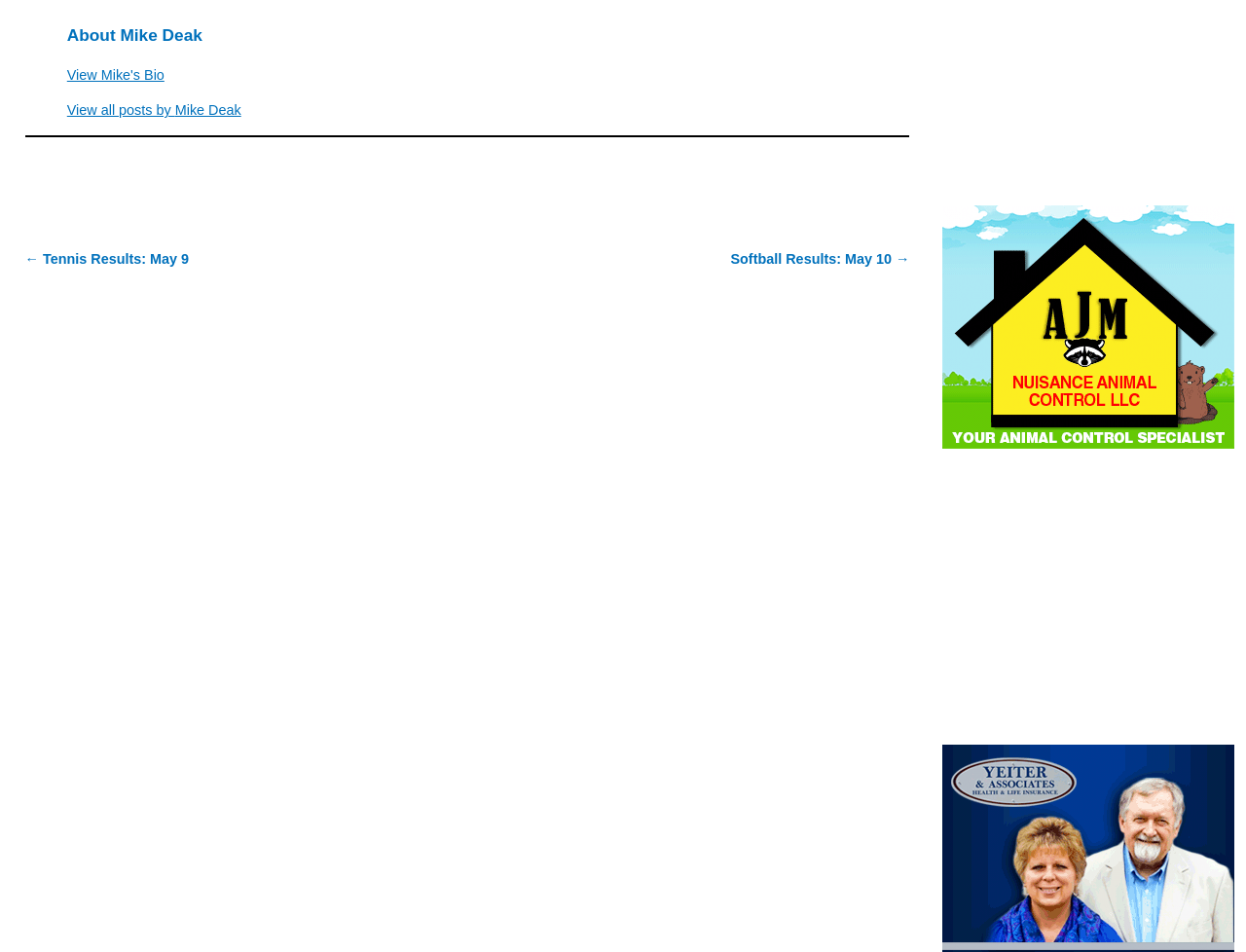What is the navigation section about?
Look at the screenshot and give a one-word or phrase answer.

Post navigation